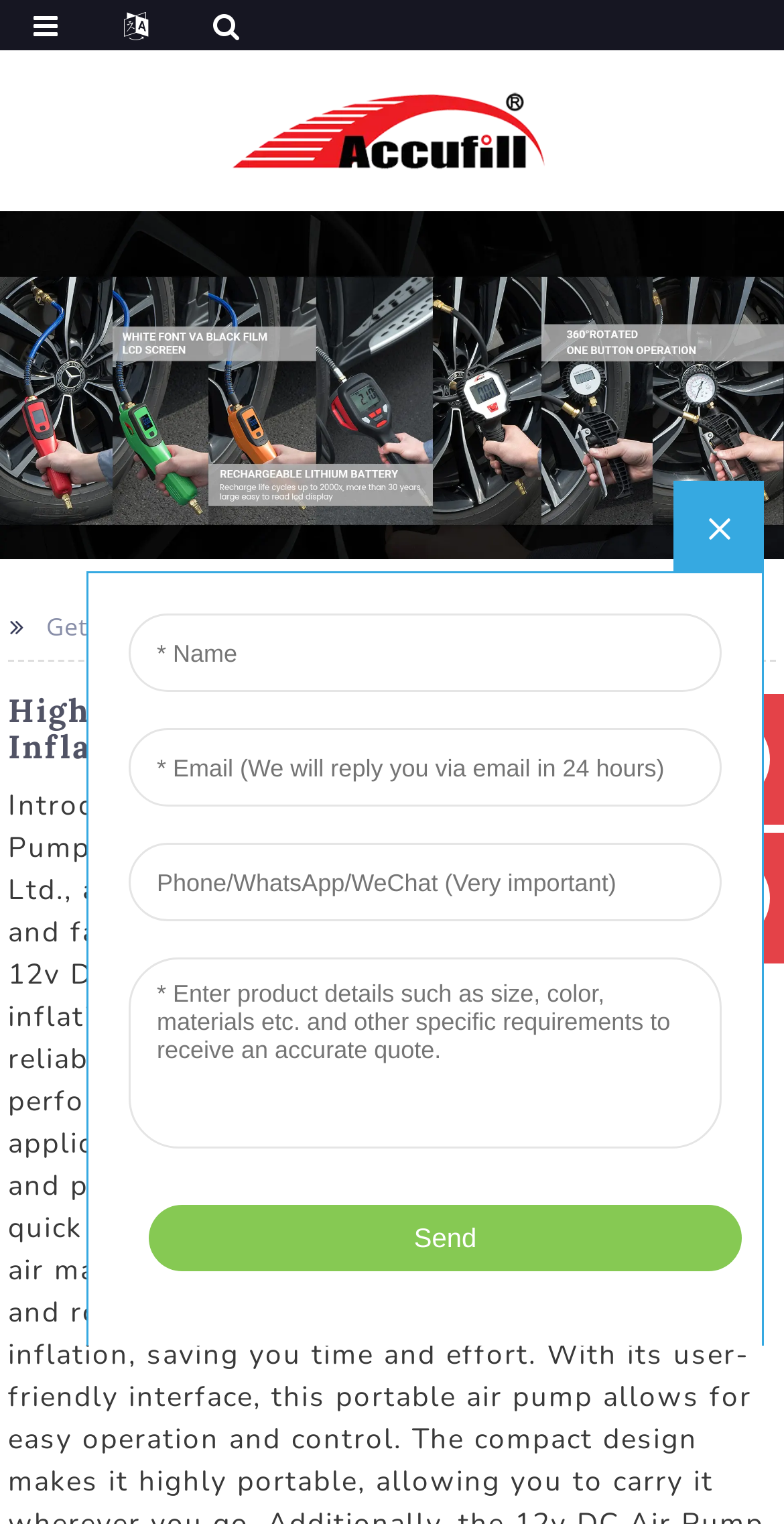What is the purpose of the 'Getting started' text?
Refer to the image and provide a one-word or short phrase answer.

Navigation or guidance